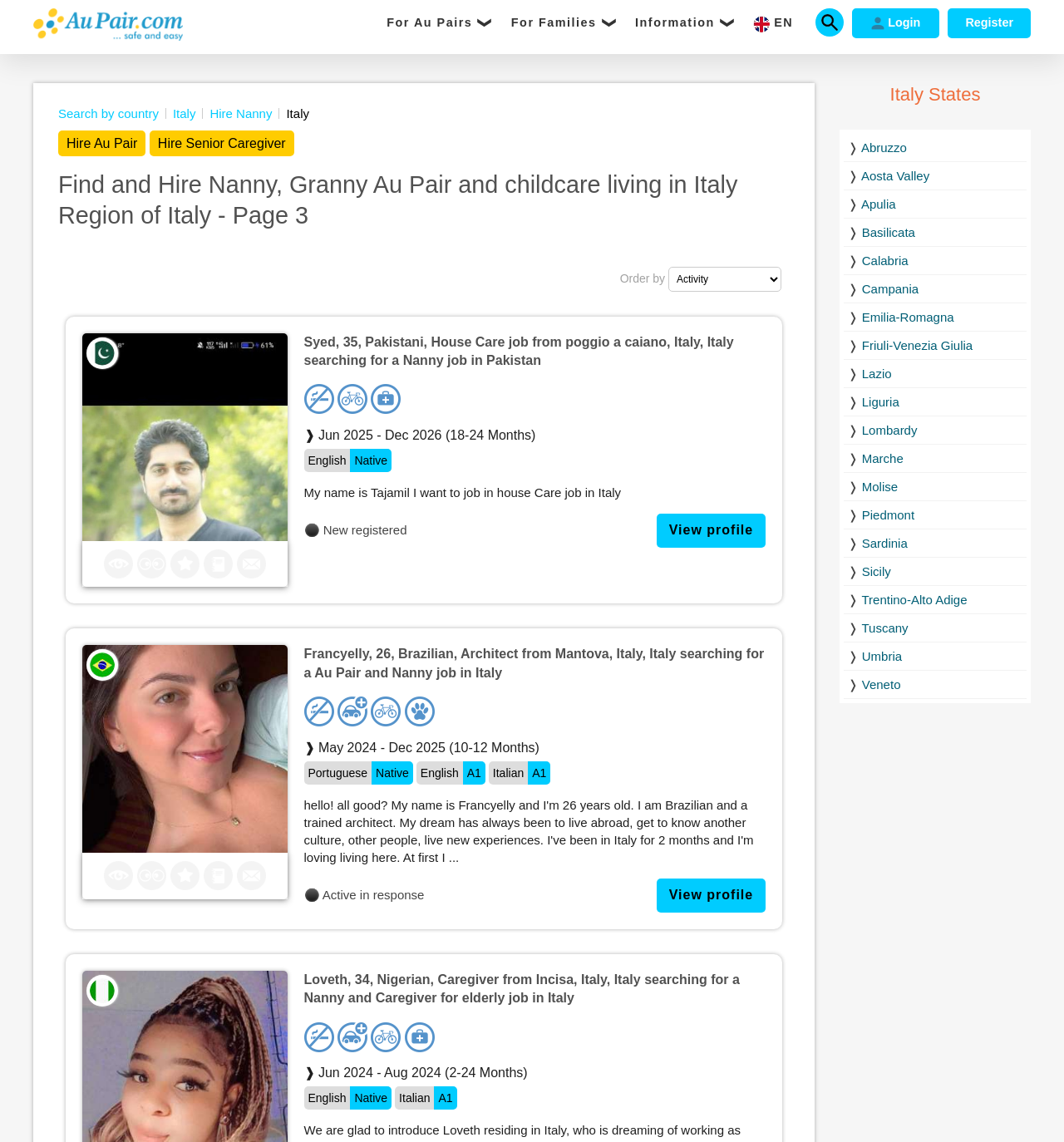Provide a brief response to the question below using a single word or phrase: 
How many profiles are displayed on this webpage?

At least 3